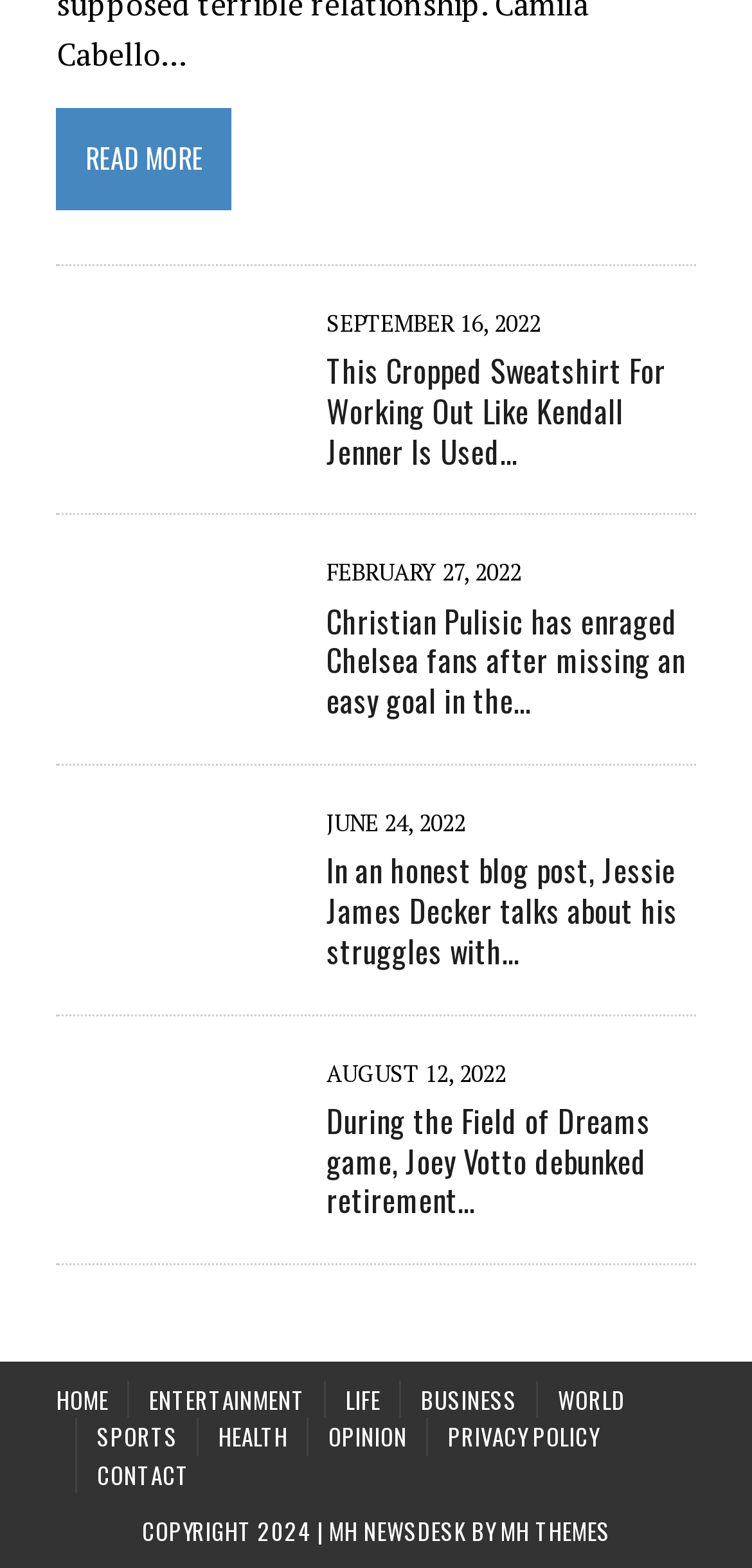Please find the bounding box coordinates of the section that needs to be clicked to achieve this instruction: "Read more about the article".

[0.075, 0.051, 0.925, 0.146]